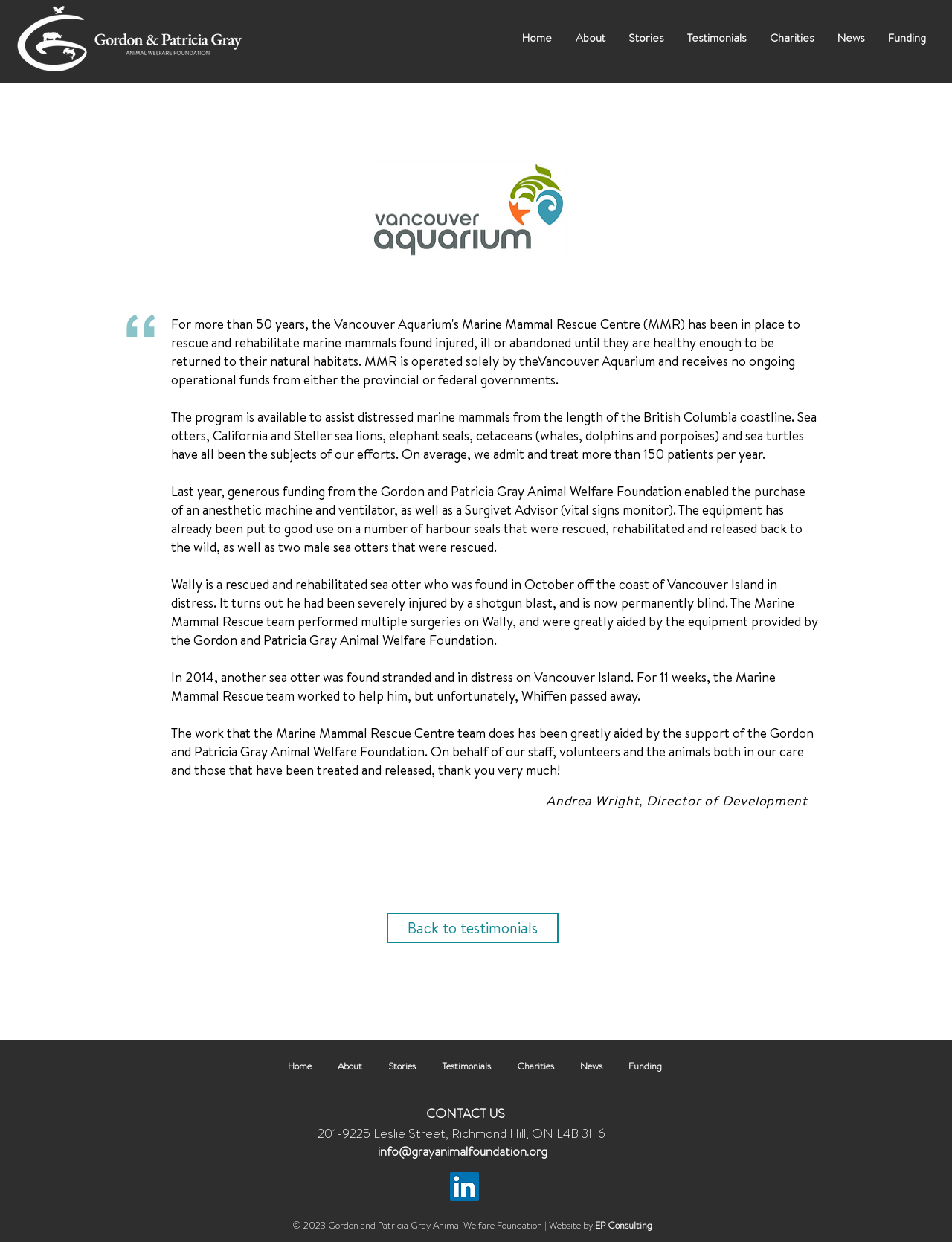Use a single word or phrase to answer the question: 
How many links are in the main navigation?

8